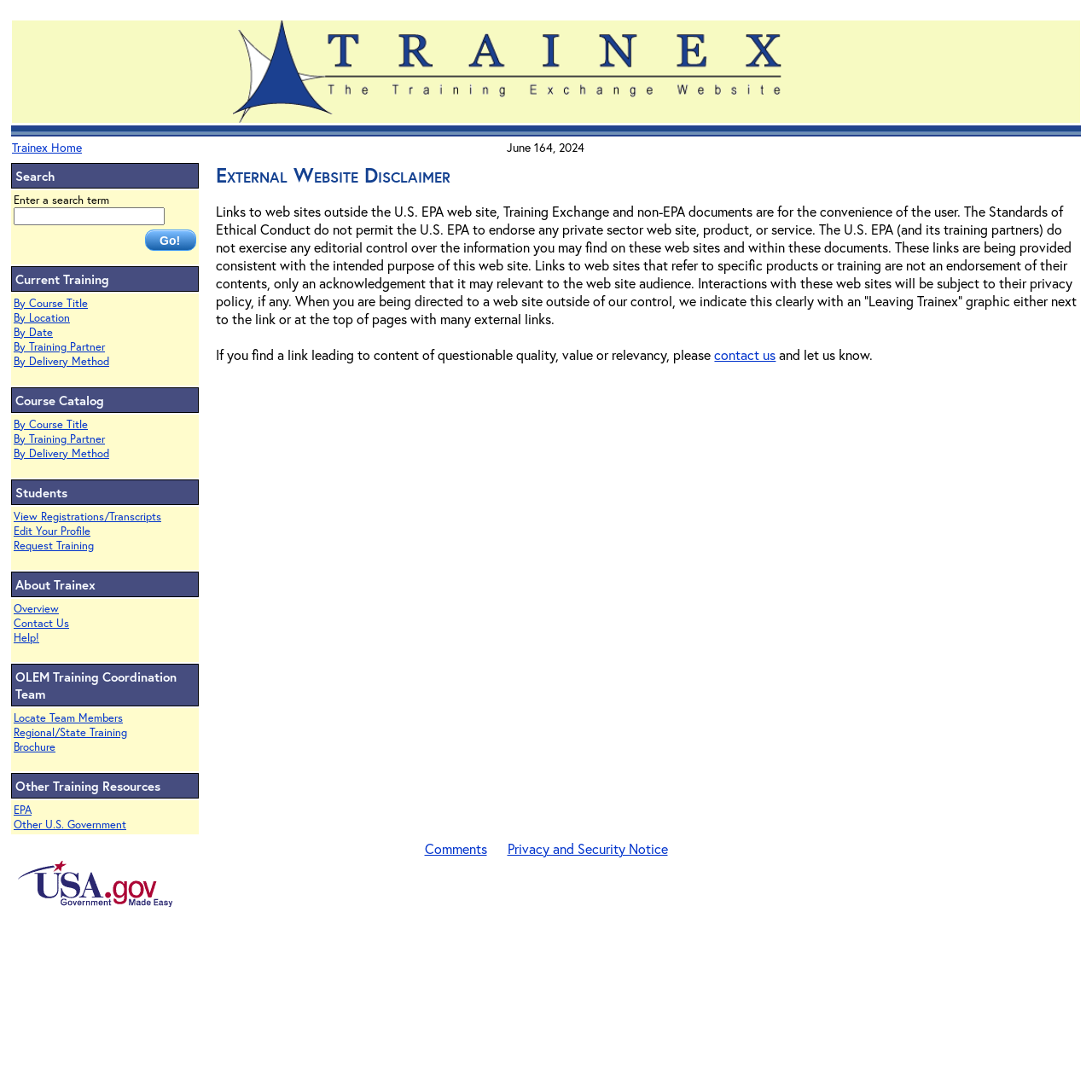Pinpoint the bounding box coordinates of the element you need to click to execute the following instruction: "Go to Trainex Home". The bounding box should be represented by four float numbers between 0 and 1, in the format [left, top, right, bottom].

[0.011, 0.127, 0.075, 0.142]